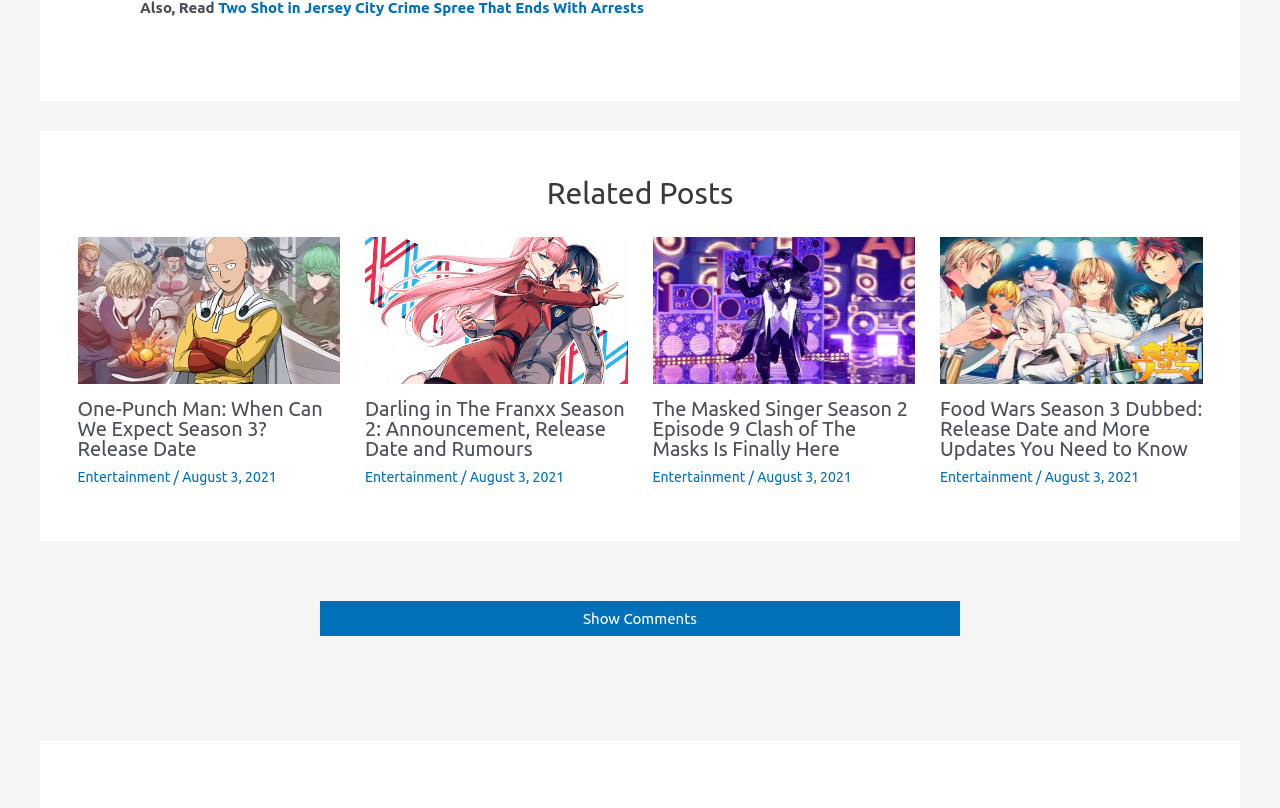What is the purpose of the button at the bottom of the webpage?
Please use the image to provide a one-word or short phrase answer.

Show Comments